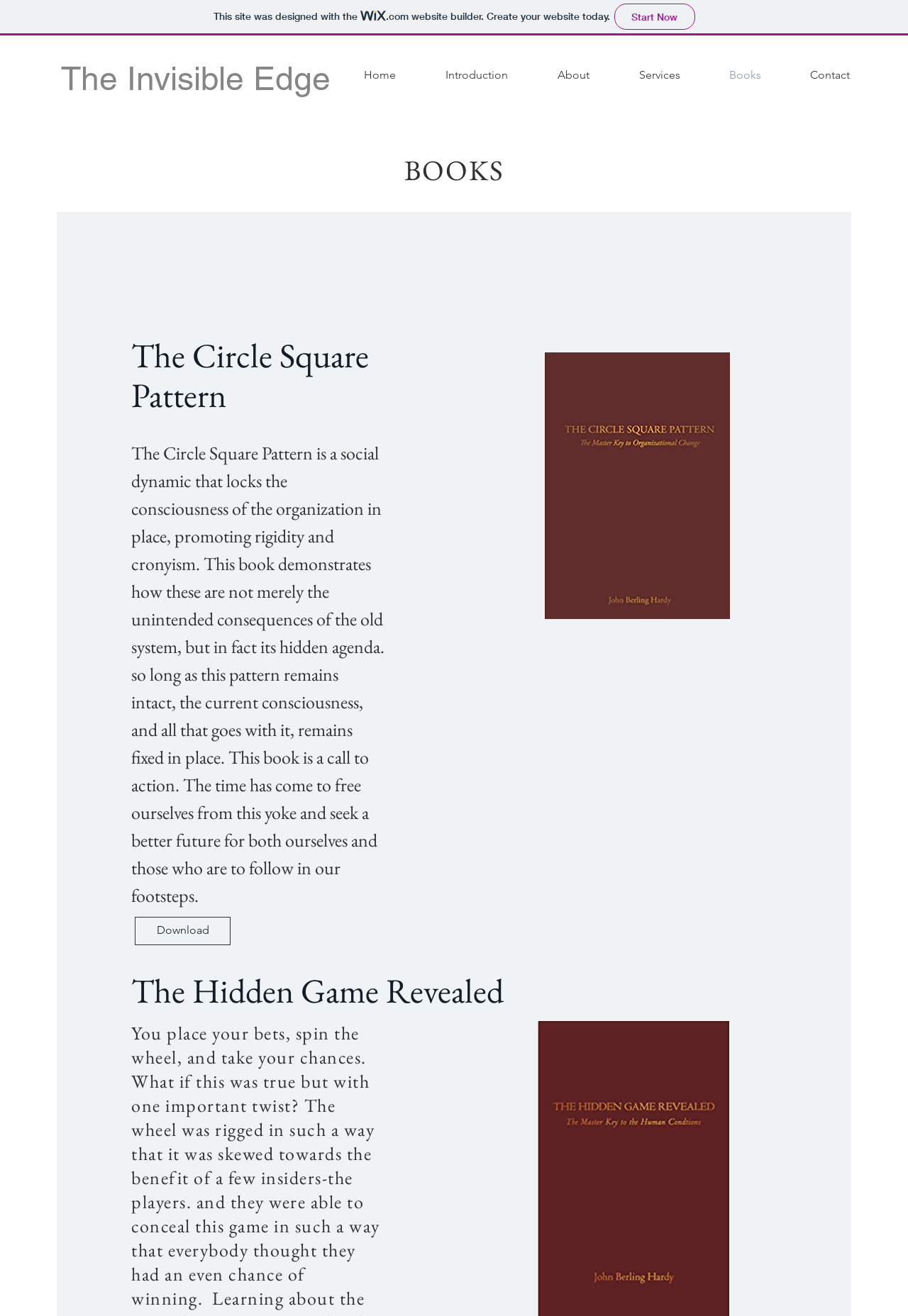Describe all the key features and sections of the webpage thoroughly.

The webpage is about books, specifically showcasing two book titles: "The Circle Square Pattern" and "The Hidden Game Revealed". At the top left corner, there is a link to the website builder Wix, accompanied by a small Wix logo. 

Below the Wix link, there is a navigation menu with seven links: "Home", "Introduction", "About", "Services", "Books", and "Contact". These links are aligned horizontally and take up most of the top section of the page.

The main content of the page is divided into two sections. On the left side, there is a heading "The Invisible Edge", followed by a larger heading "BOOKS". Below the "BOOKS" heading, there is a description of the book "The Circle Square Pattern", which discusses how social dynamics can lead to rigidity and cronyism. The description is accompanied by an image of the book's author, John.

On the right side of the page, there is a link to download the book, and below it, a heading "The Hidden Game Revealed", which appears to be the title of another book.